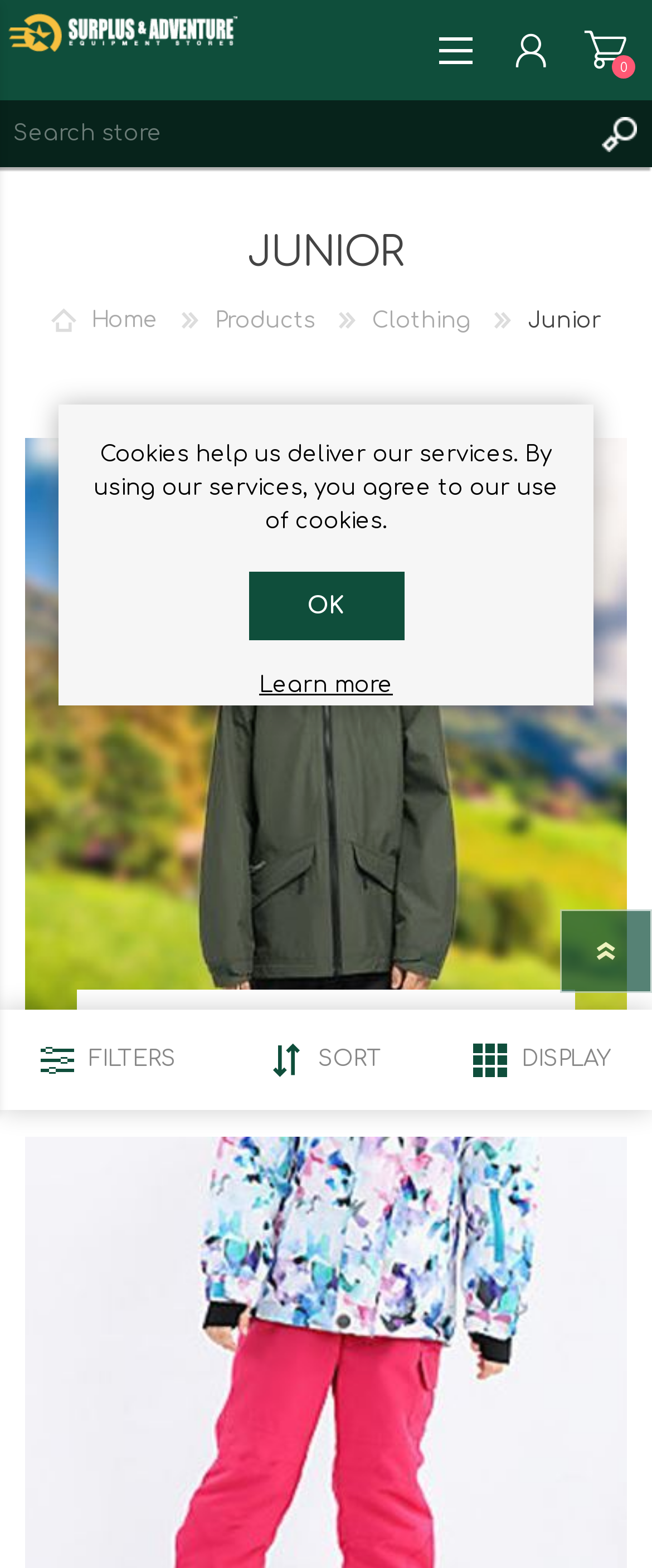Offer a detailed account of what is visible on the webpage.

The webpage is about Surplus and Adventure Malta, specifically catering to juniors. At the top left, there is a logo image with the text "Surplus and Adventure" next to it, which is also a link. Below the logo, there is a search bar with a "Search" button to its right. 

On the top left, there are three links: "REGISTER", "LOG IN", and "WISHLIST 0". To the right of the search bar, there is a link to the shopping cart. 

The main content of the page is divided into two sections. On the left, there are links to different categories, including "Home", "Products", "Clothing", and "Junior". On the right, there is a large image with a link to the "Jackets" category, accompanied by a heading "JACKETS" and a link to the same category below it. 

Below the image, there are filters and sorting options, including a "FILTERS" label, a "SORT" label, two combo boxes, and a "DISPLAY" label. 

At the bottom of the page, there is a notice about cookies, with a button to "OK" and a link to "Learn more".